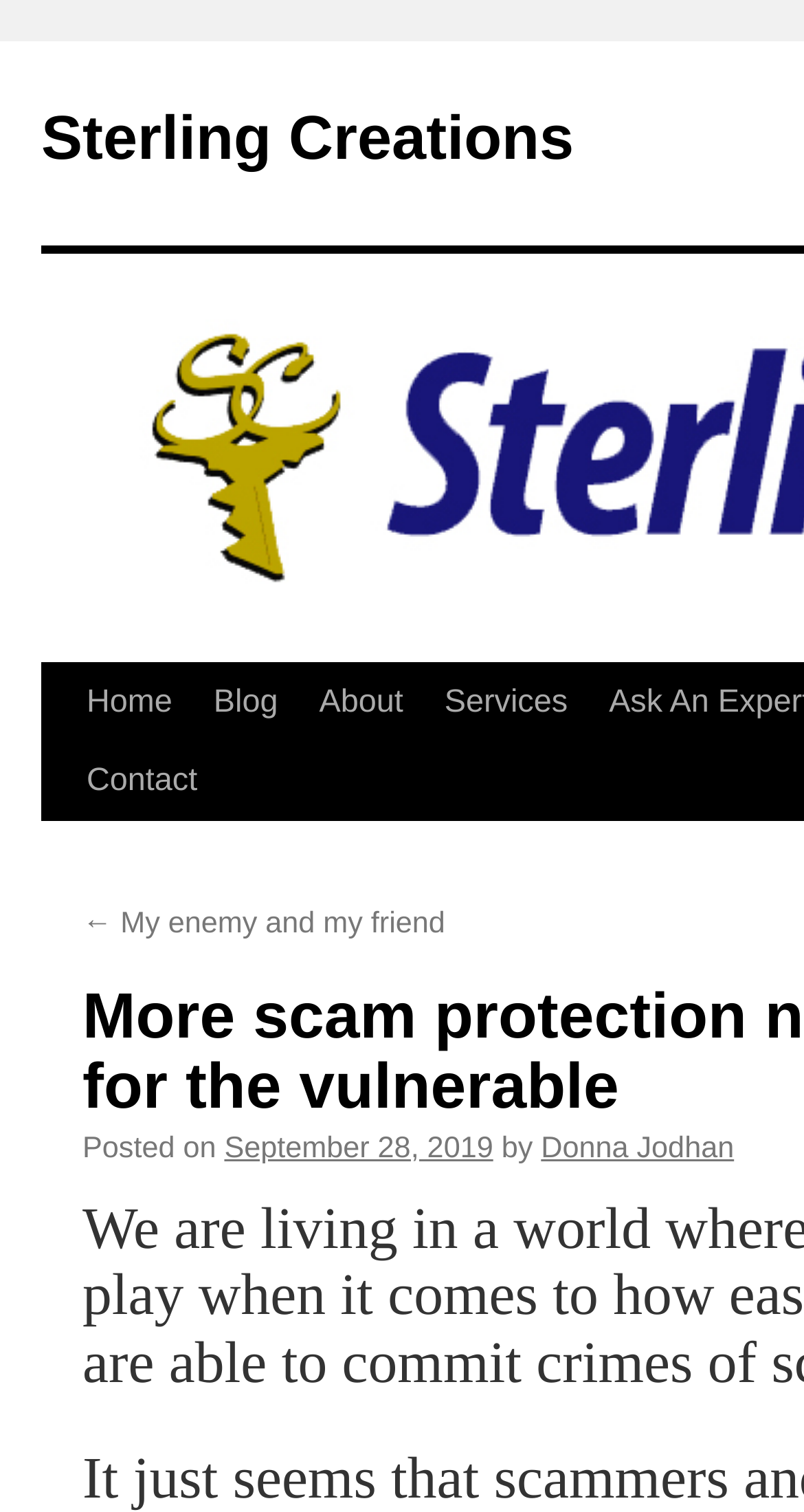Please identify the bounding box coordinates of the region to click in order to complete the given instruction: "read the blog". The coordinates should be four float numbers between 0 and 1, i.e., [left, top, right, bottom].

[0.24, 0.439, 0.371, 0.491]